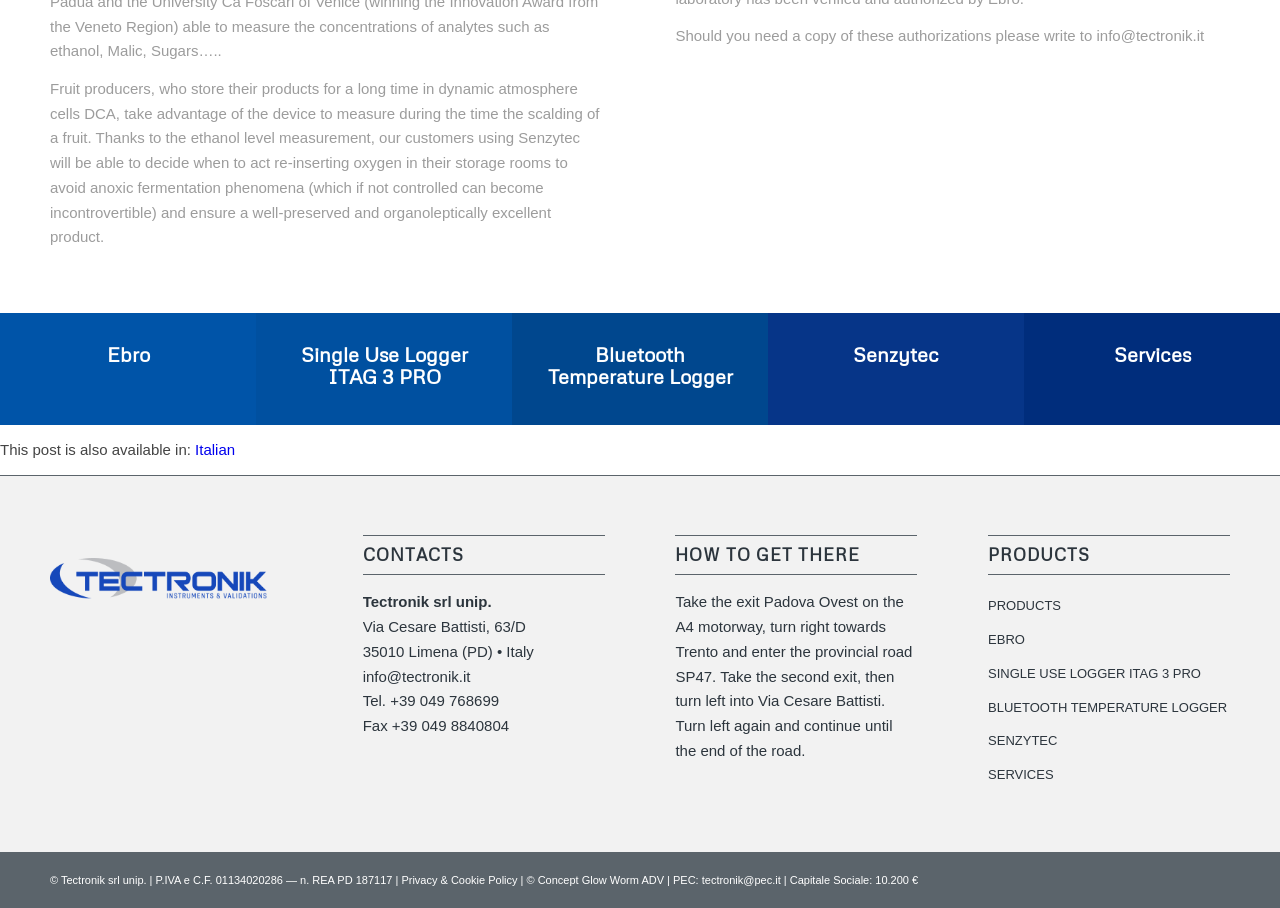Locate the bounding box coordinates of the element you need to click to accomplish the task described by this instruction: "Call the company using the provided phone number".

[0.305, 0.762, 0.39, 0.781]